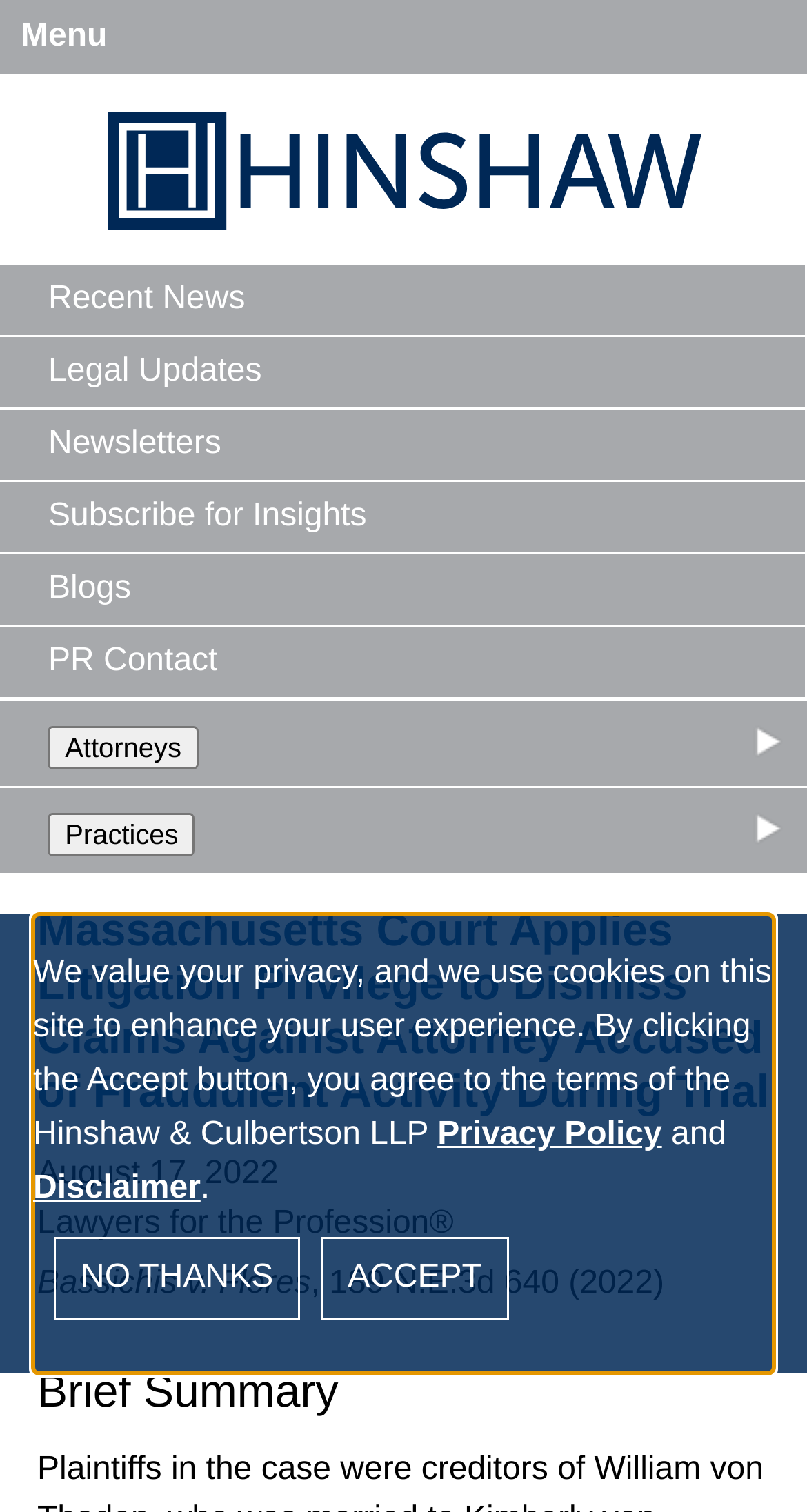Determine the bounding box coordinates of the UI element described by: "alt="Hinshaw & Culbertson LLP"".

[0.0, 0.0, 1.0, 0.152]